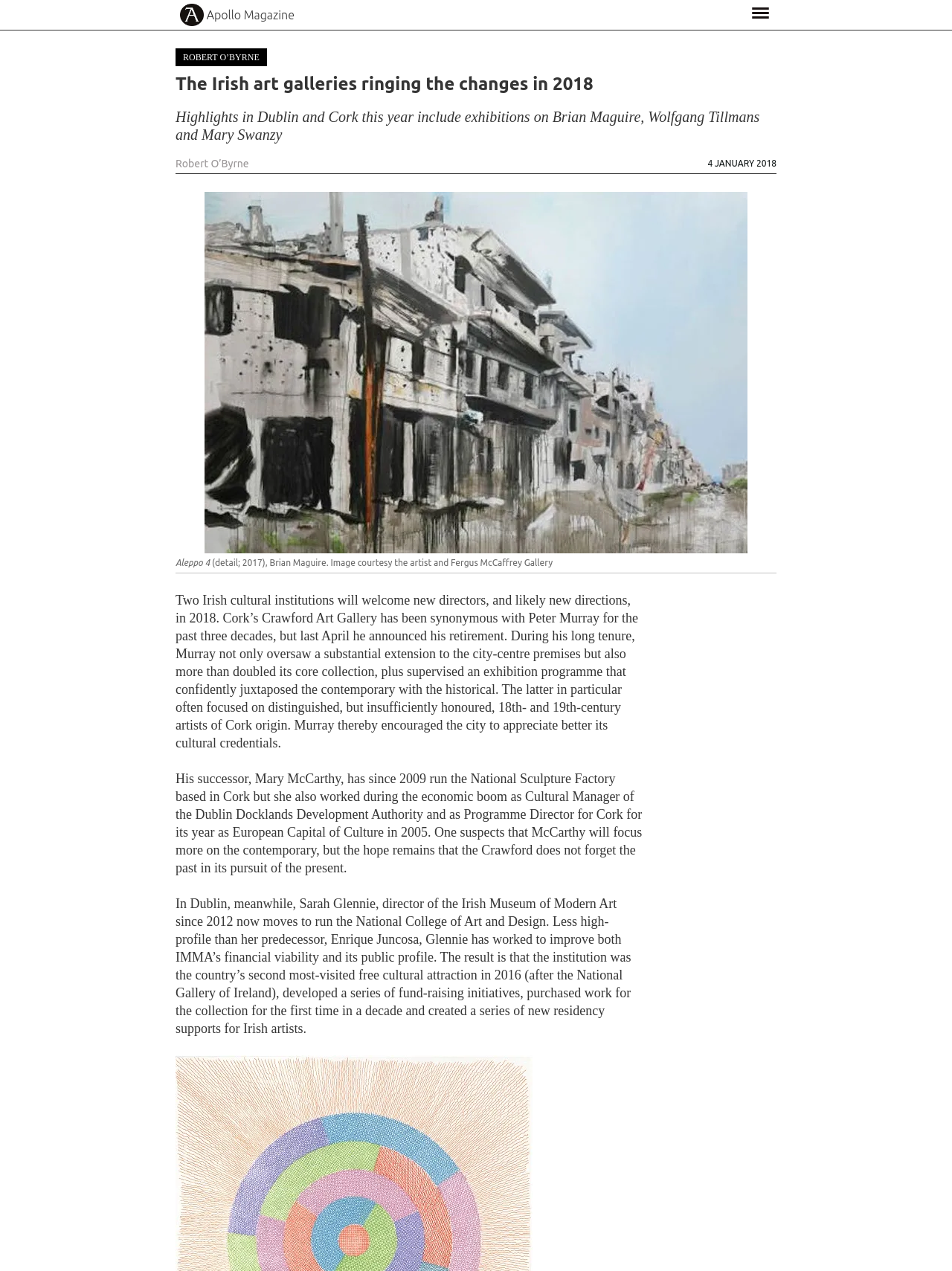What is the name of the artist mentioned in the article?
Please elaborate on the answer to the question with detailed information.

I found the answer by looking at the figure element, which contains a static text element with the caption '(detail; 2017), Brian Maguire. Image courtesy the artist and Fergus McCaffrey Gallery'.